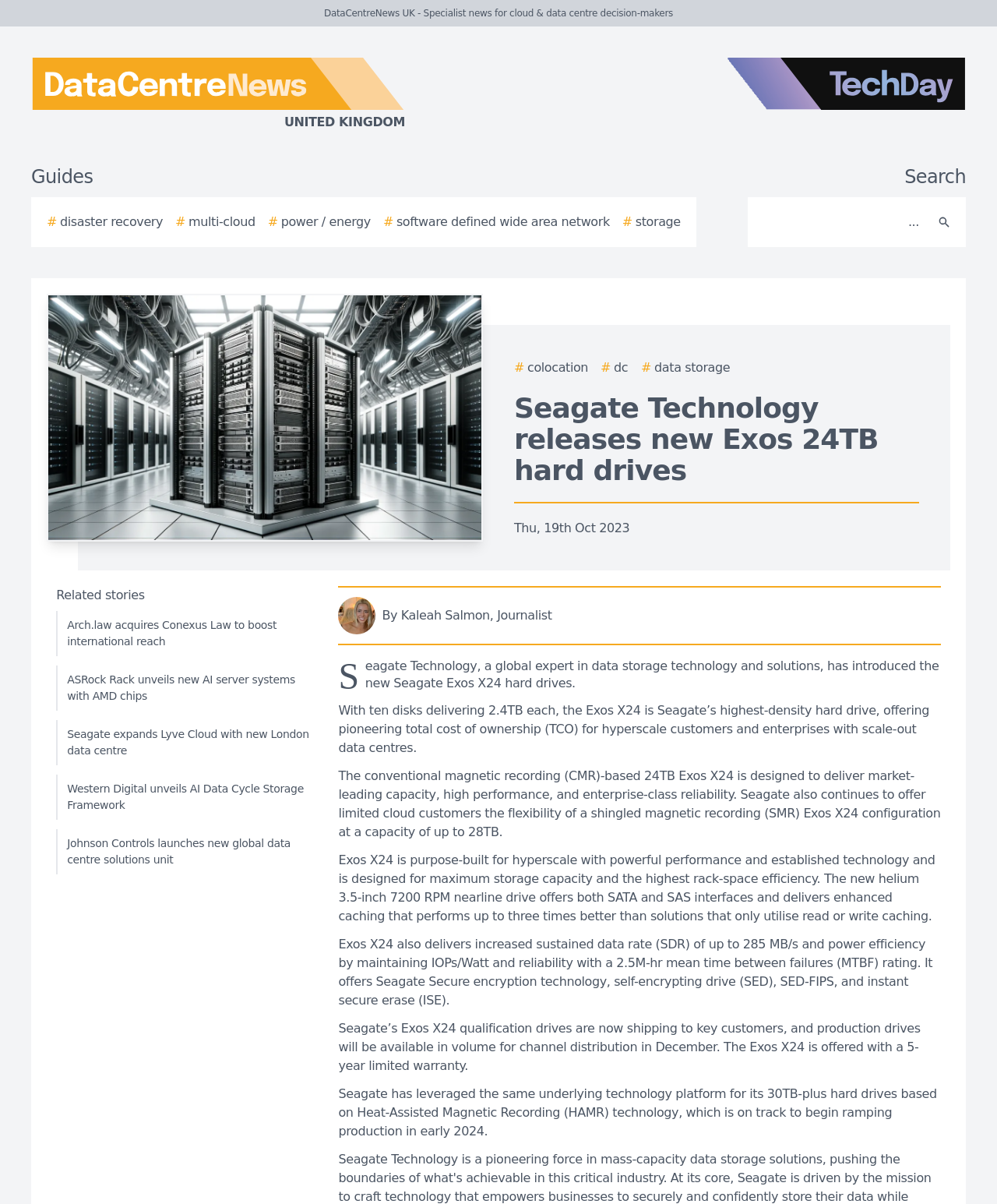Determine the bounding box coordinates of the region I should click to achieve the following instruction: "Read the article about Seagate Technology releases new Exos 24TB hard drives". Ensure the bounding box coordinates are four float numbers between 0 and 1, i.e., [left, top, right, bottom].

[0.516, 0.326, 0.922, 0.404]